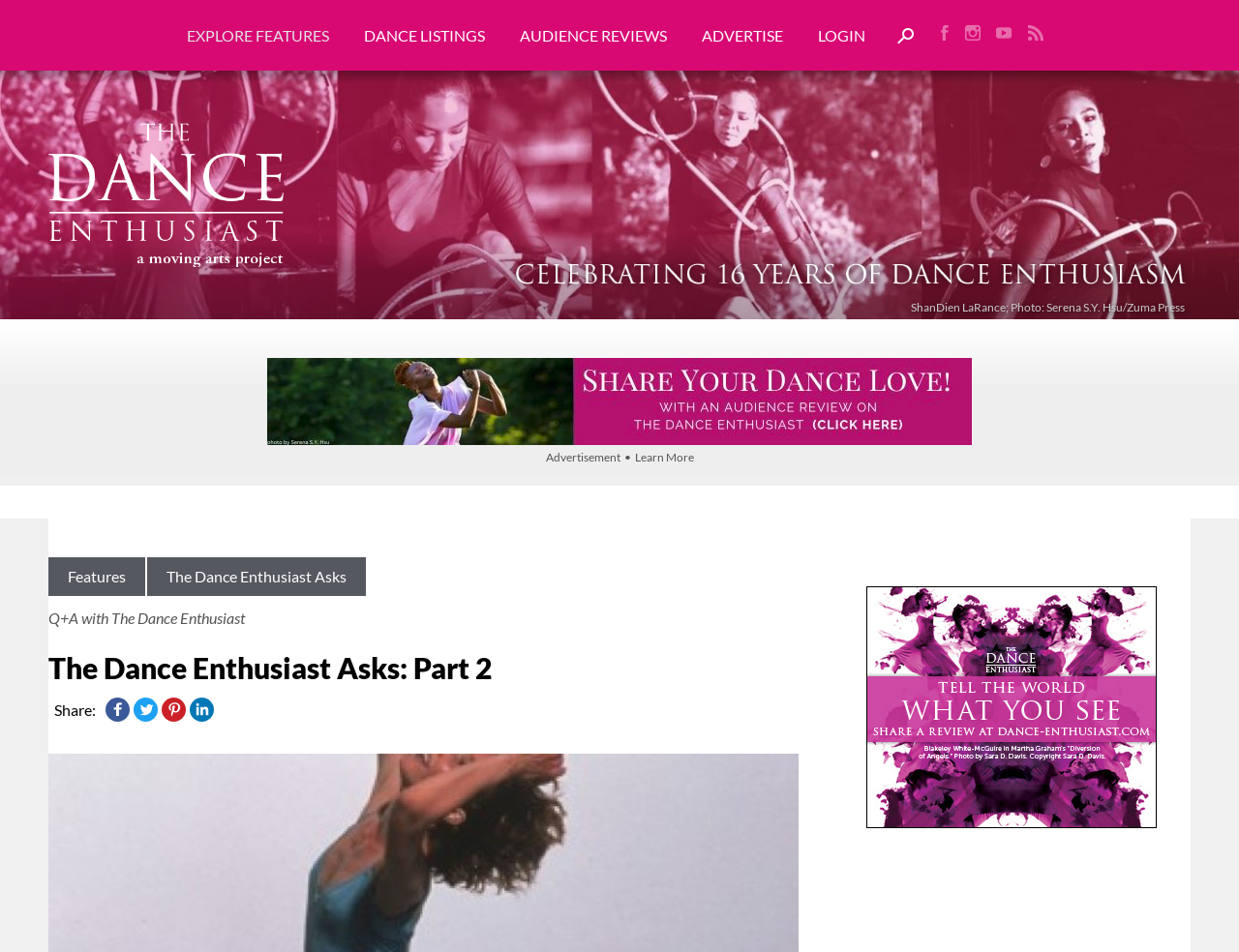Determine the bounding box coordinates of the region I should click to achieve the following instruction: "Click on EXPLORE FEATURES". Ensure the bounding box coordinates are four float numbers between 0 and 1, i.e., [left, top, right, bottom].

[0.151, 0.001, 0.28, 0.074]